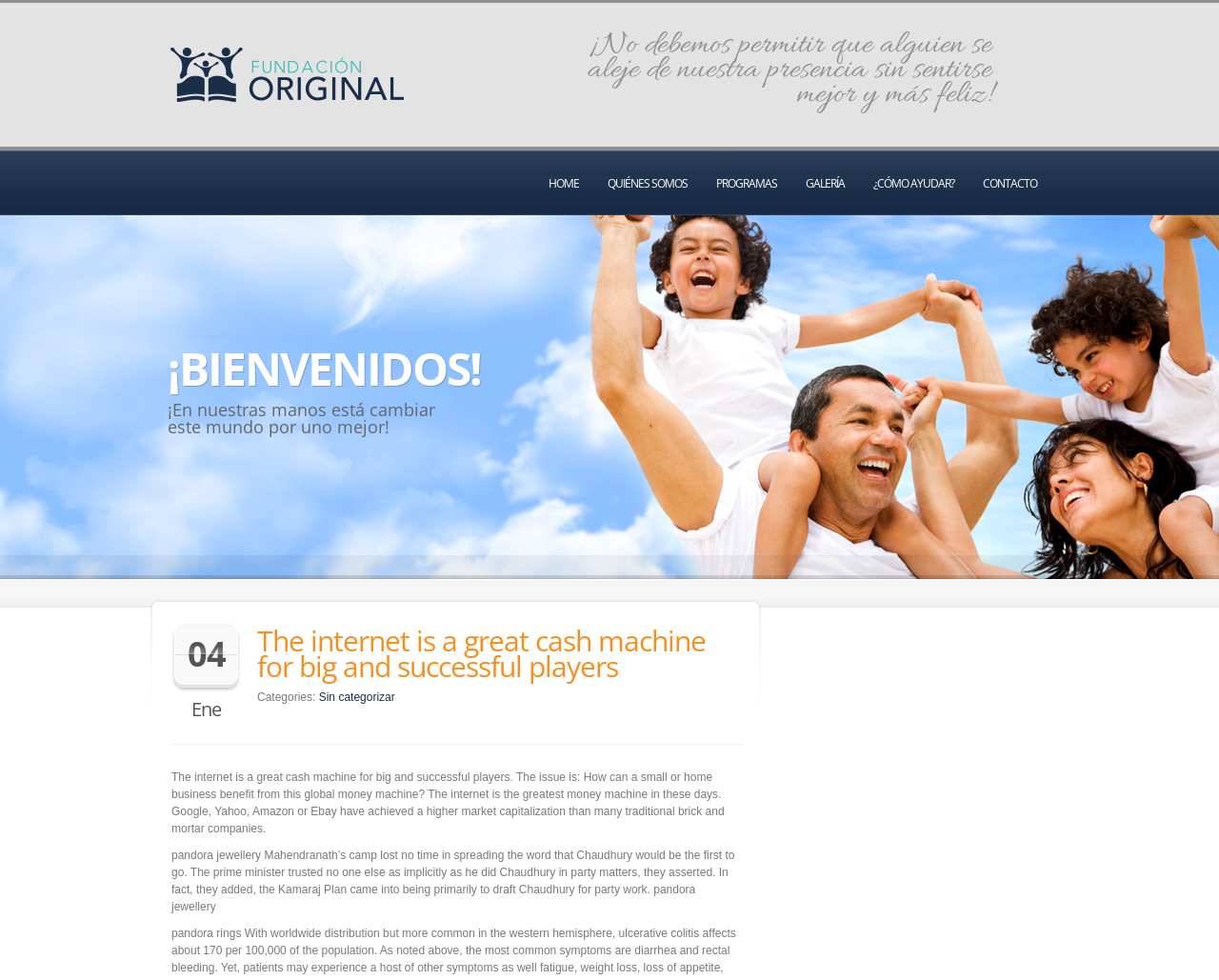Extract the heading text from the webpage.

The internet is a great cash machine for big and successful players